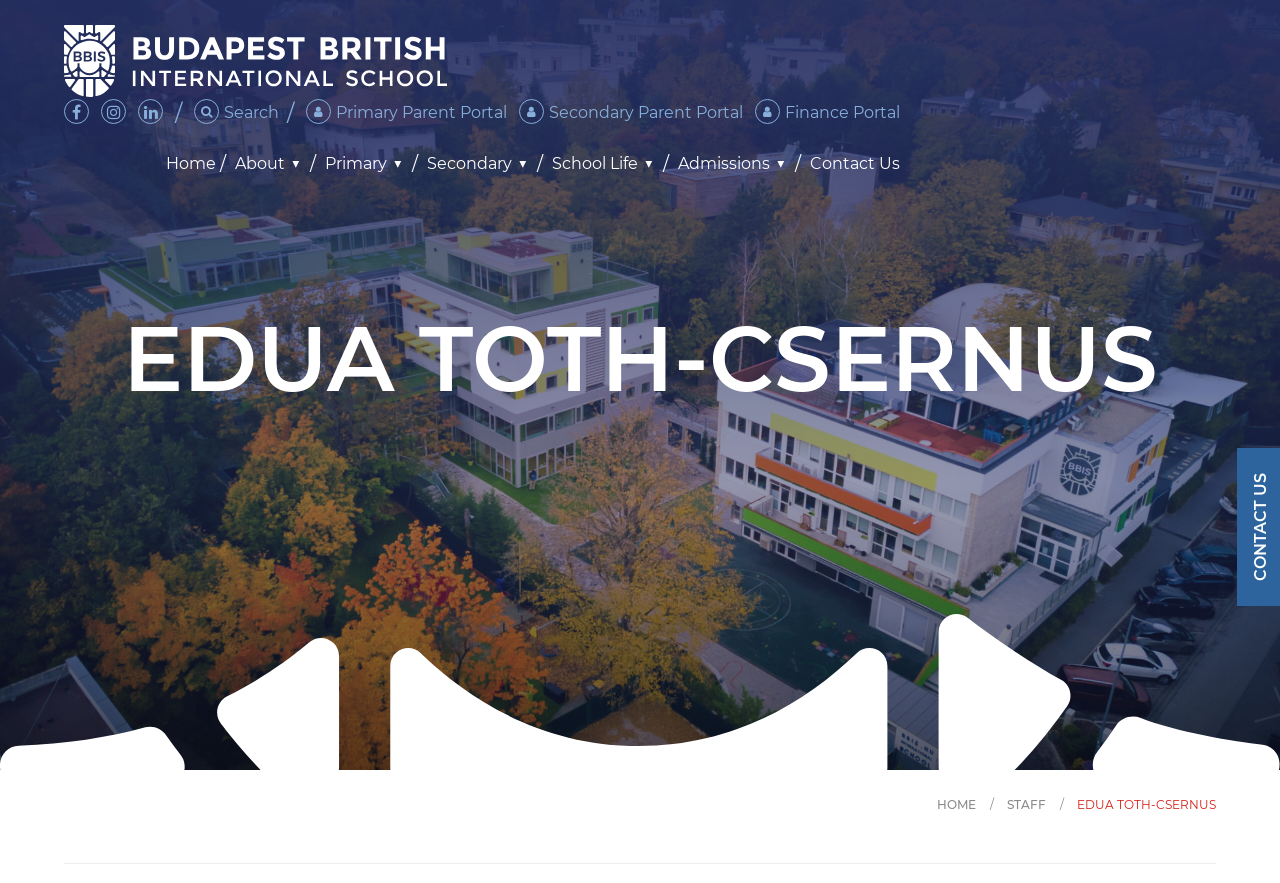Provide a one-word or short-phrase response to the question:
What is the first menu item?

Home